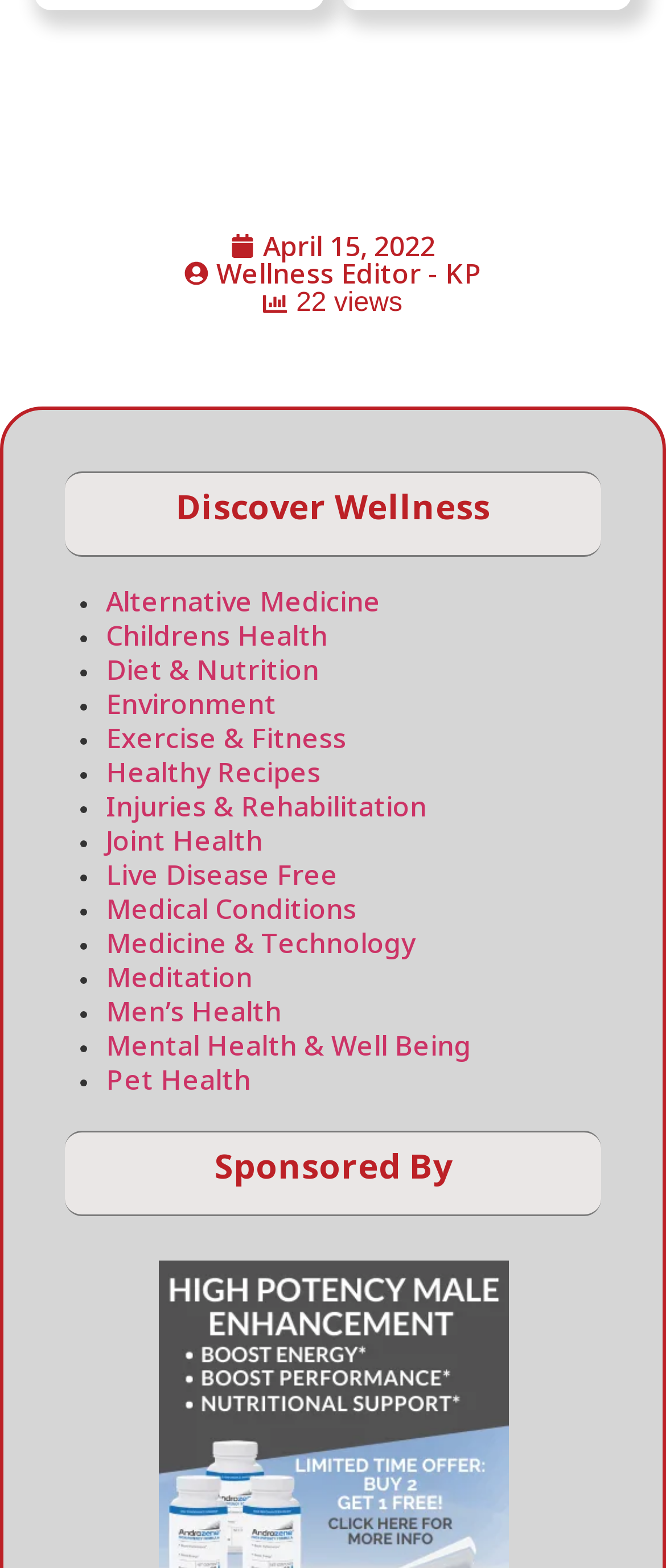Show the bounding box coordinates for the element that needs to be clicked to execute the following instruction: "check out Mental Health & Well Being". Provide the coordinates in the form of four float numbers between 0 and 1, i.e., [left, top, right, bottom].

[0.159, 0.655, 0.708, 0.679]